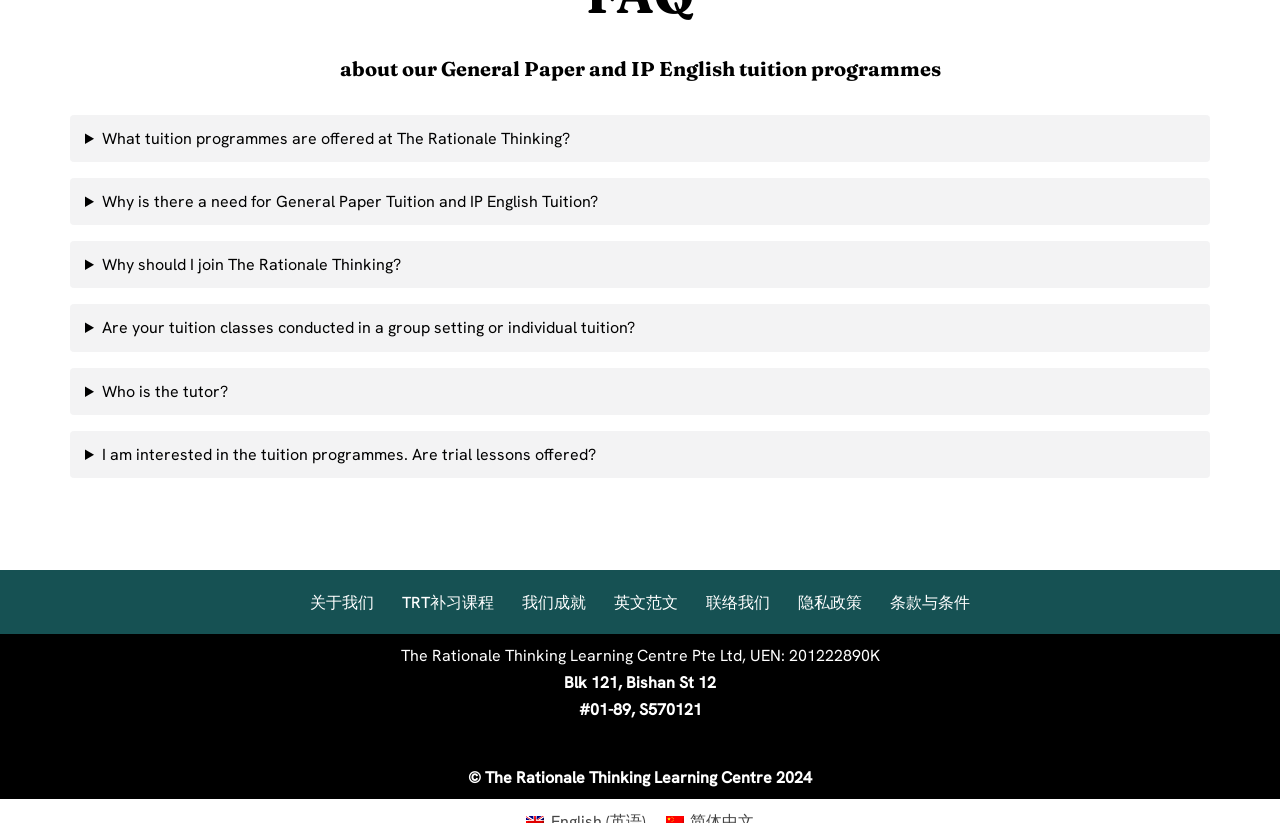Determine the bounding box coordinates for the region that must be clicked to execute the following instruction: "Expand 'What tuition programmes are offered at The Rationale Thinking?'".

[0.055, 0.14, 0.945, 0.197]